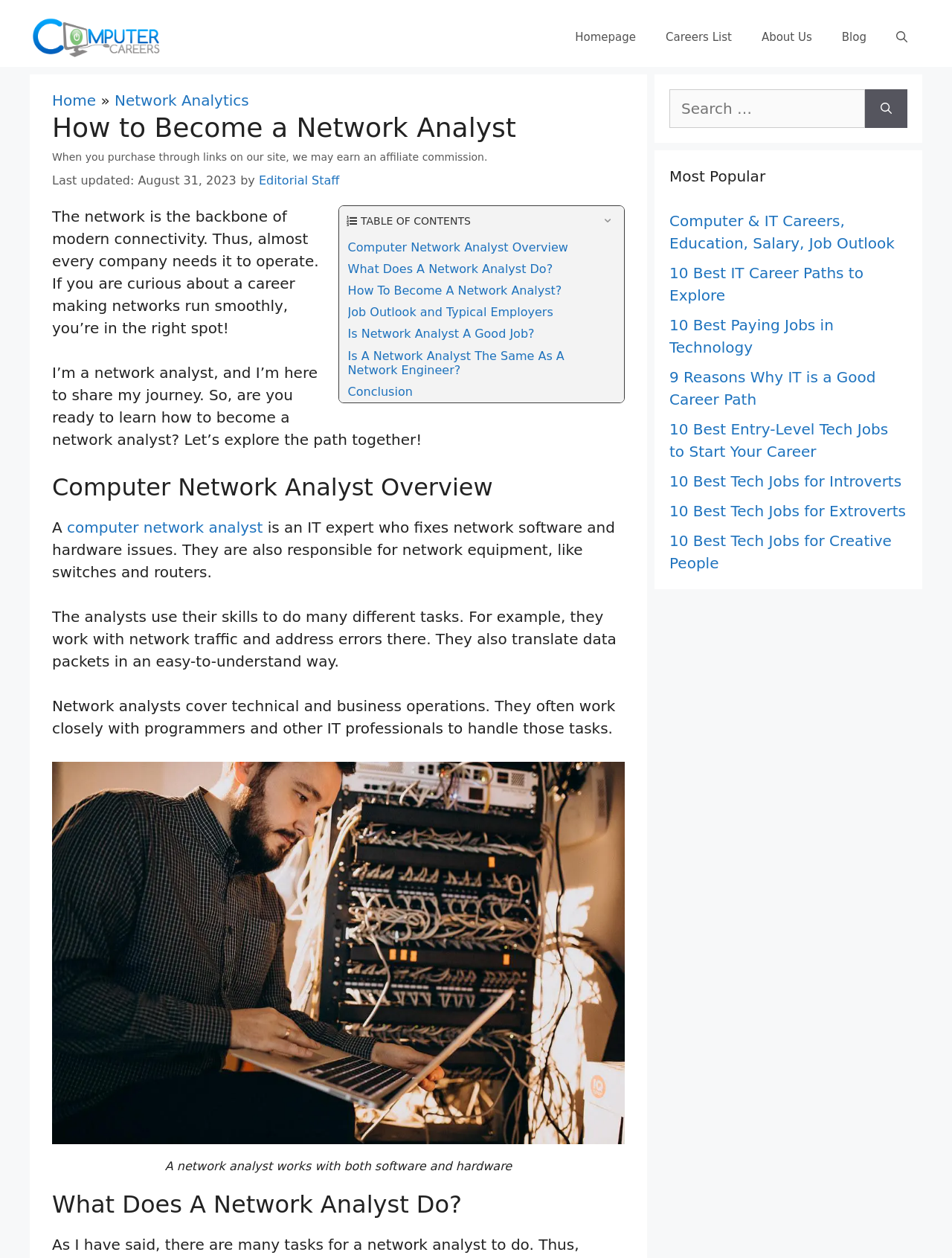What is the role of a network analyst?
Using the image as a reference, answer the question in detail.

According to the webpage content, a network analyst is an IT expert who fixes network software and hardware issues, and is also responsible for network equipment, like switches and routers.